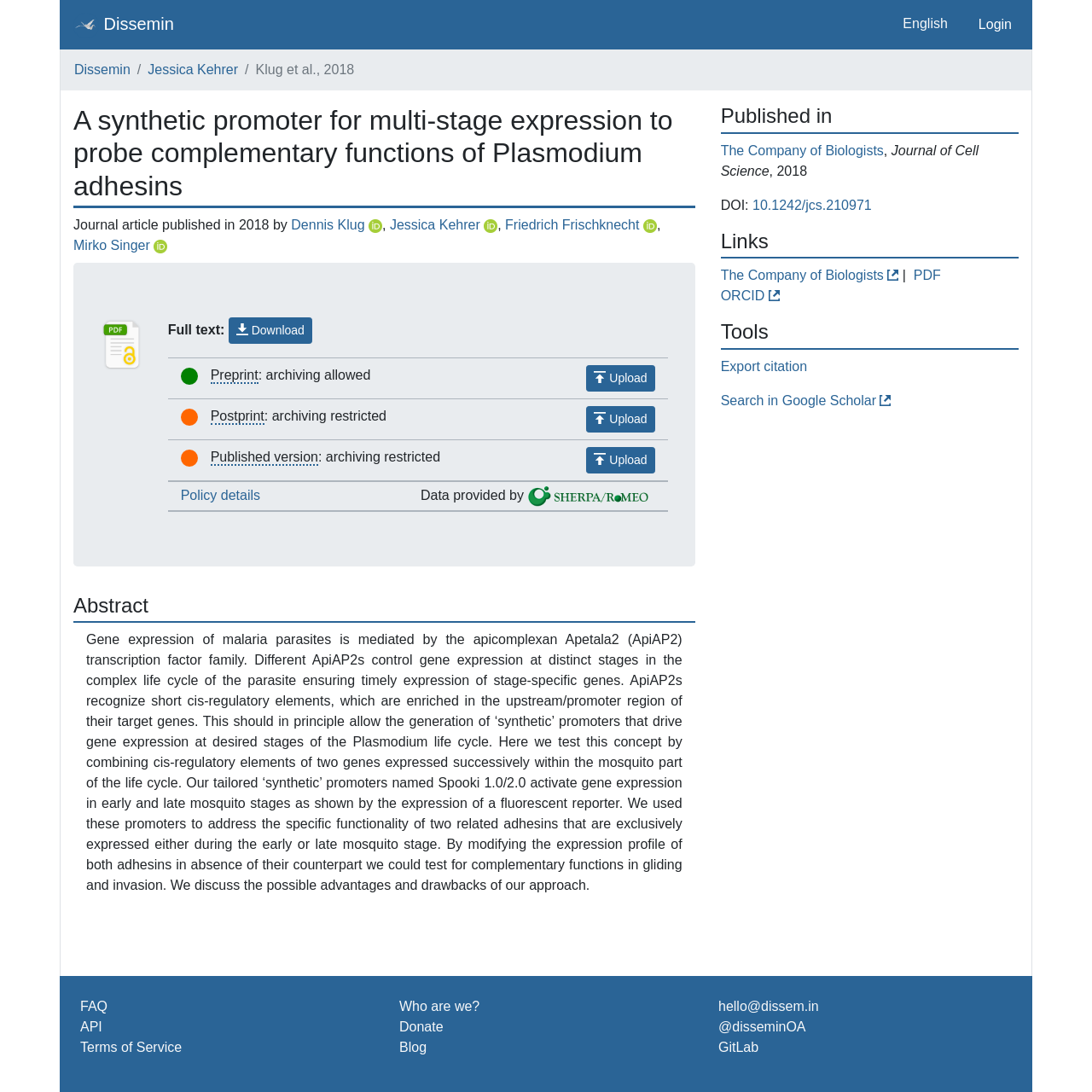Locate the coordinates of the bounding box for the clickable region that fulfills this instruction: "Click the 'Login' link".

[0.89, 0.007, 0.933, 0.038]